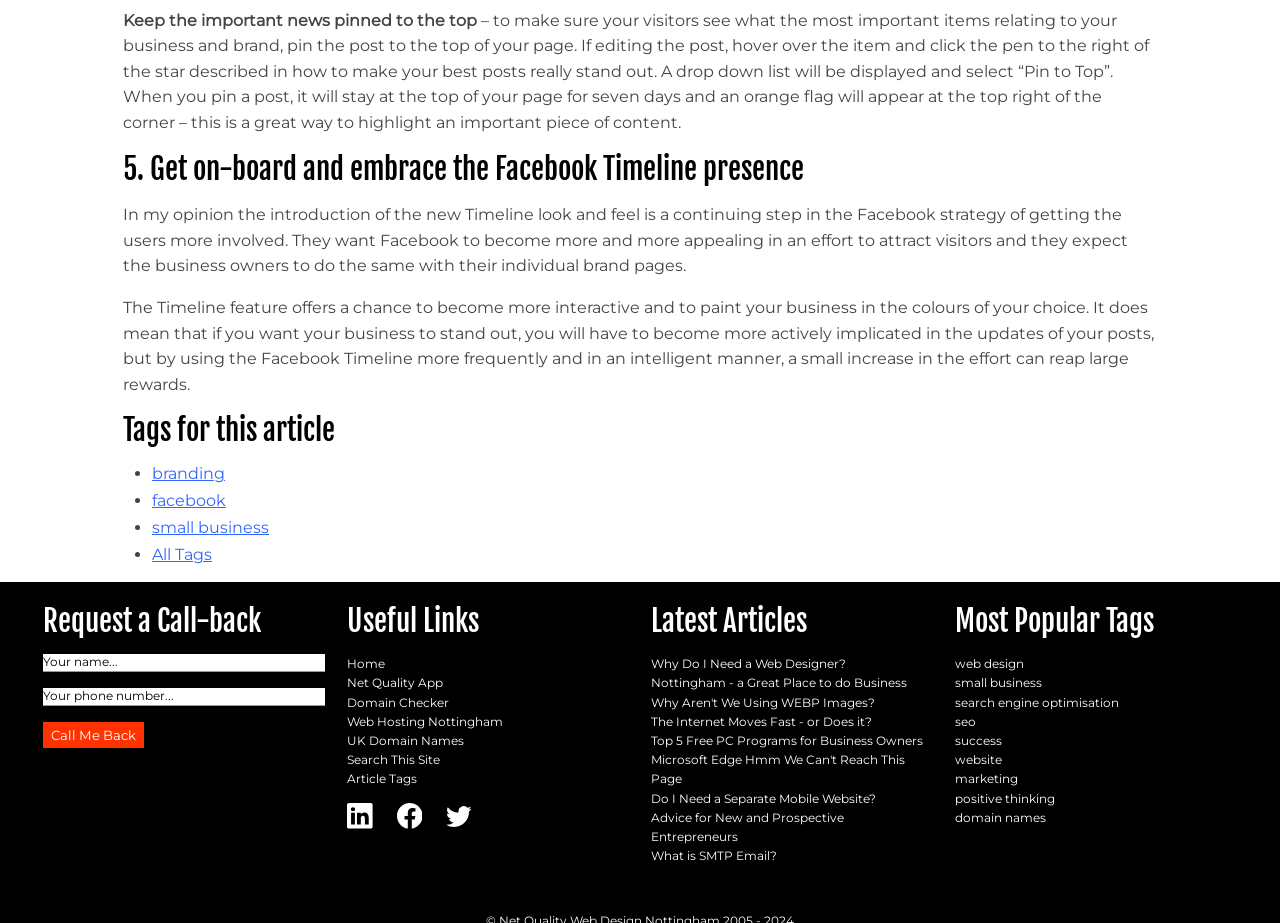What is the purpose of pinning a post?
Please respond to the question with a detailed and informative answer.

According to the text, pinning a post allows the user to highlight an important piece of content and keep it at the top of the page for seven days, making sure visitors see it.